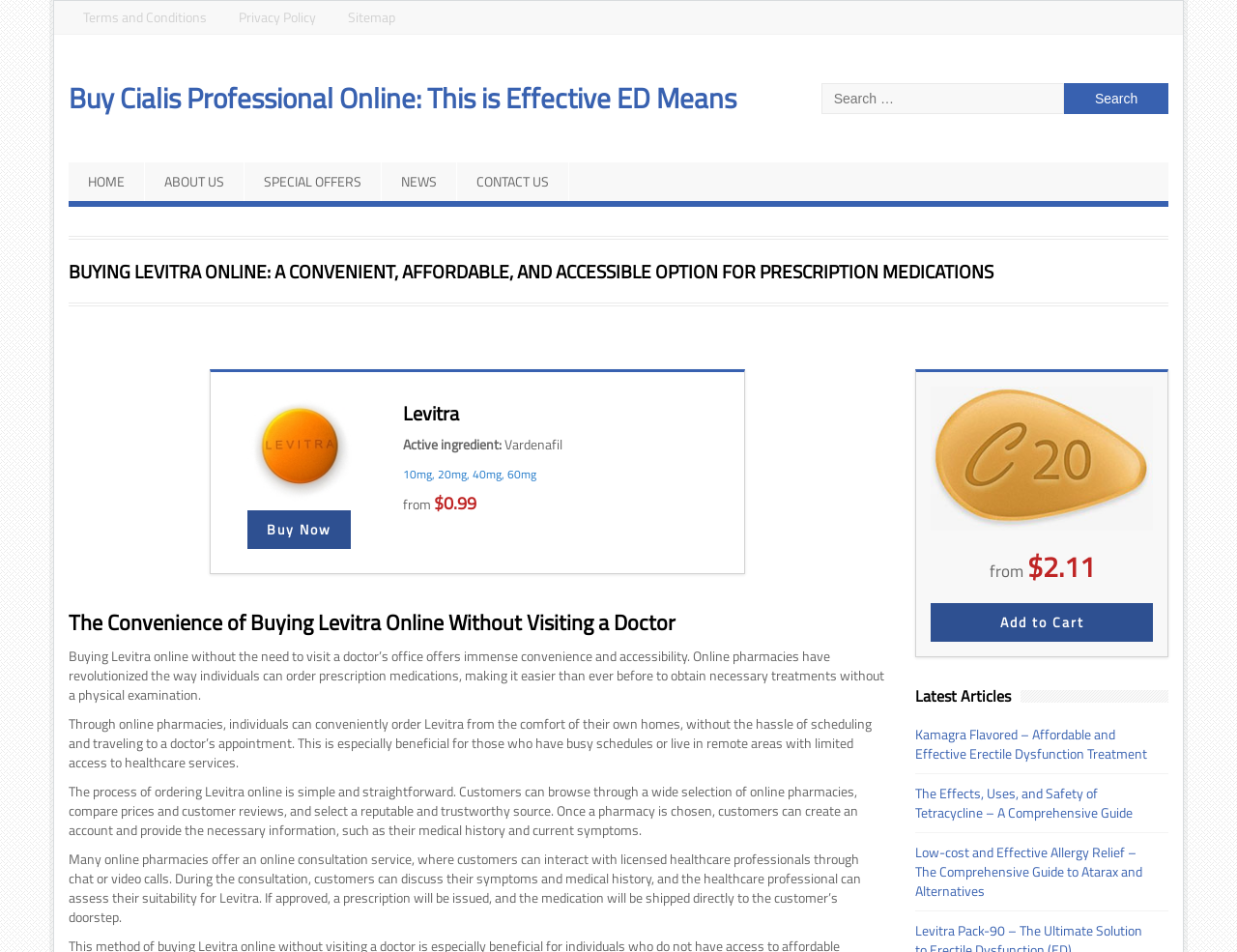For the given element description Buy Now, determine the bounding box coordinates of the UI element. The coordinates should follow the format (top-left x, top-left y, bottom-right x, bottom-right y) and be within the range of 0 to 1.

[0.2, 0.536, 0.284, 0.577]